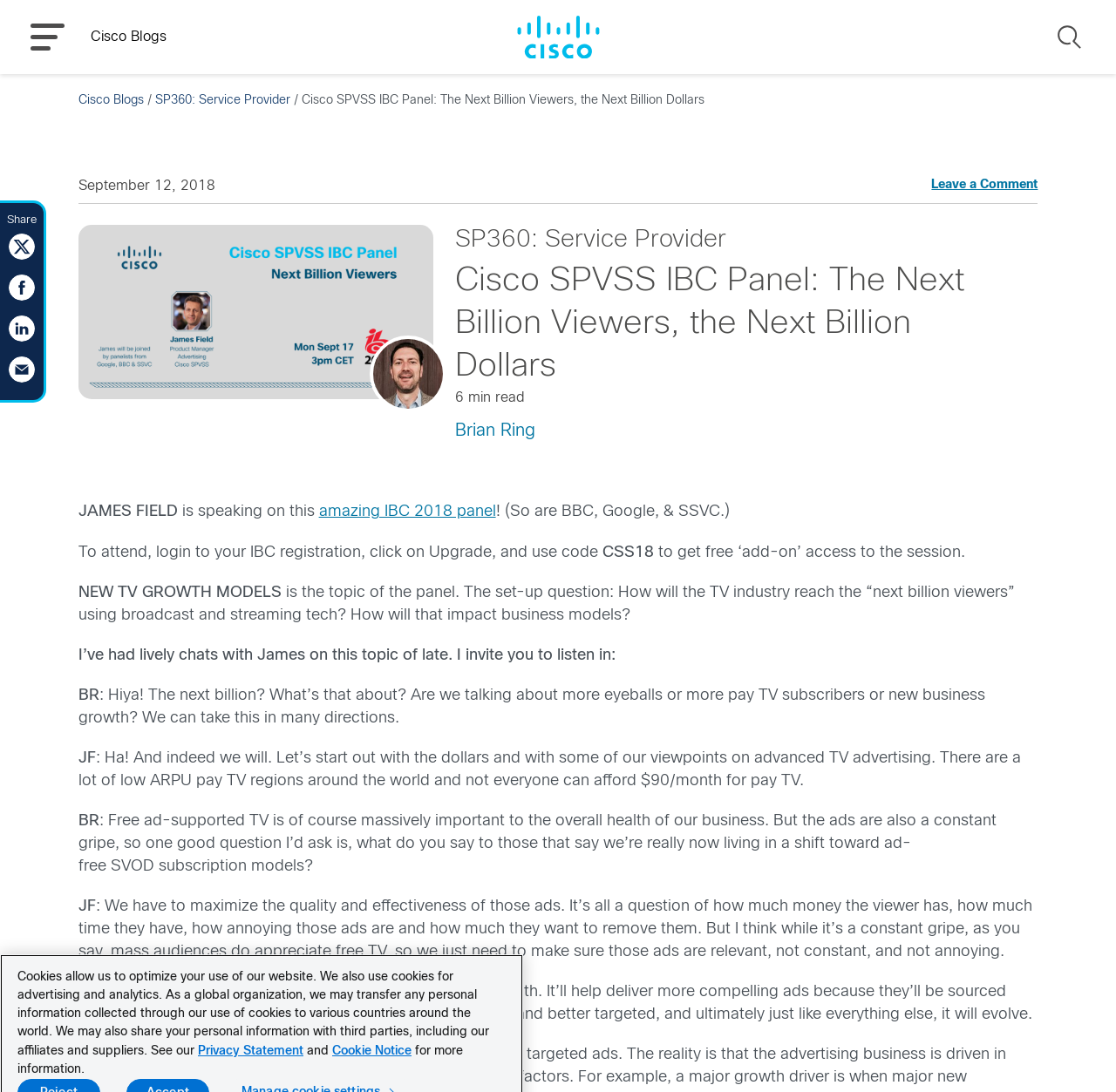Determine the bounding box coordinates for the clickable element required to fulfill the instruction: "Share the article on Twitter". Provide the coordinates as four float numbers between 0 and 1, i.e., [left, top, right, bottom].

[0.008, 0.228, 0.031, 0.24]